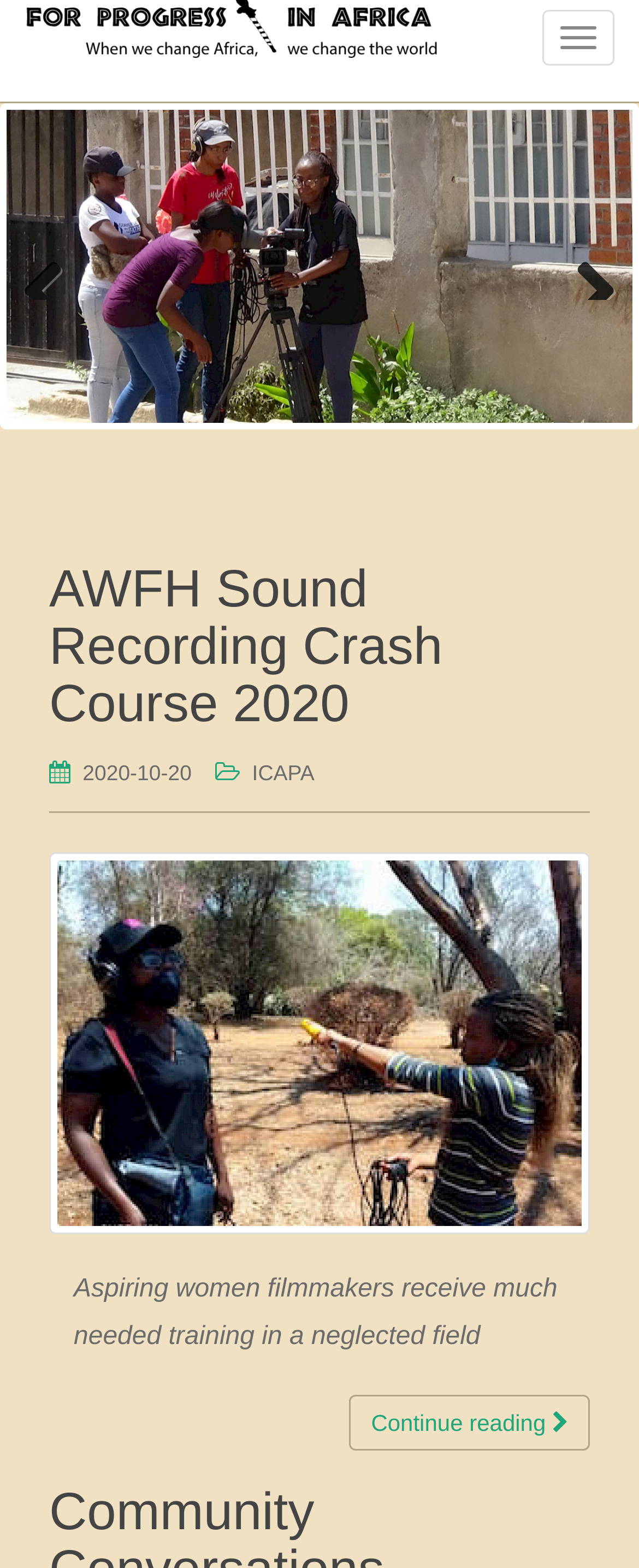Using the webpage screenshot, find the UI element described by 3. Provide the bounding box coordinates in the format (top-left x, top-left y, bottom-right x, bottom-right y), ensuring all values are floating point numbers between 0 and 1.

[0.456, 0.281, 0.485, 0.293]